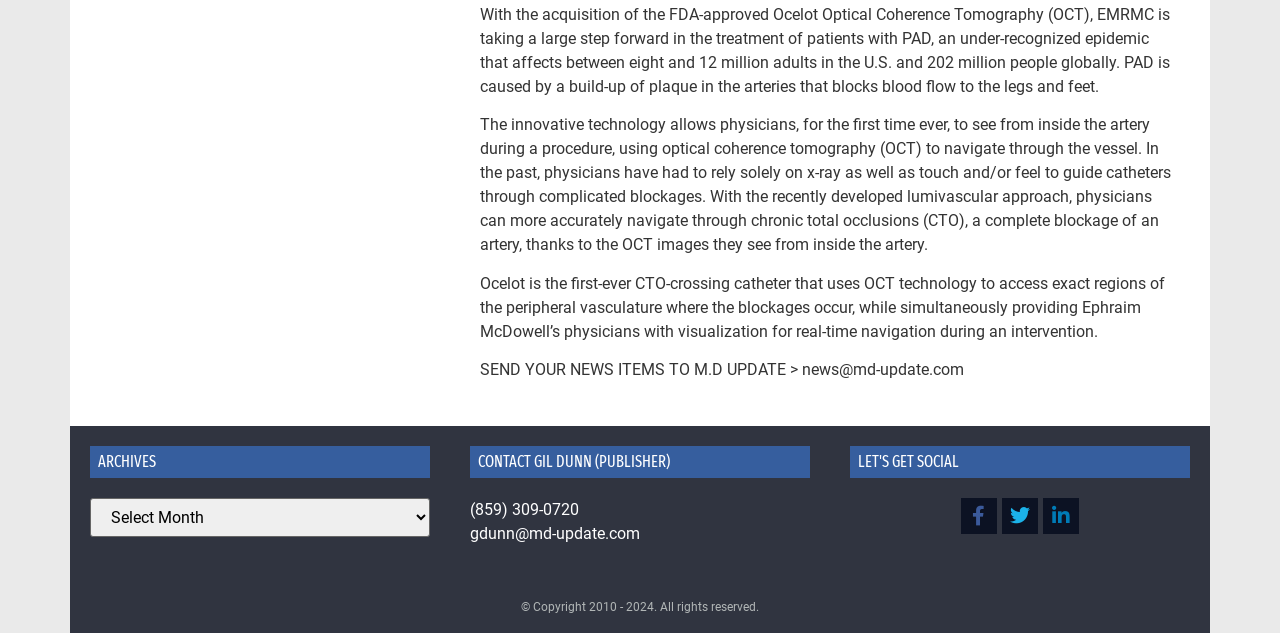Answer the following inquiry with a single word or phrase:
What is the main topic of the webpage?

PAD treatment